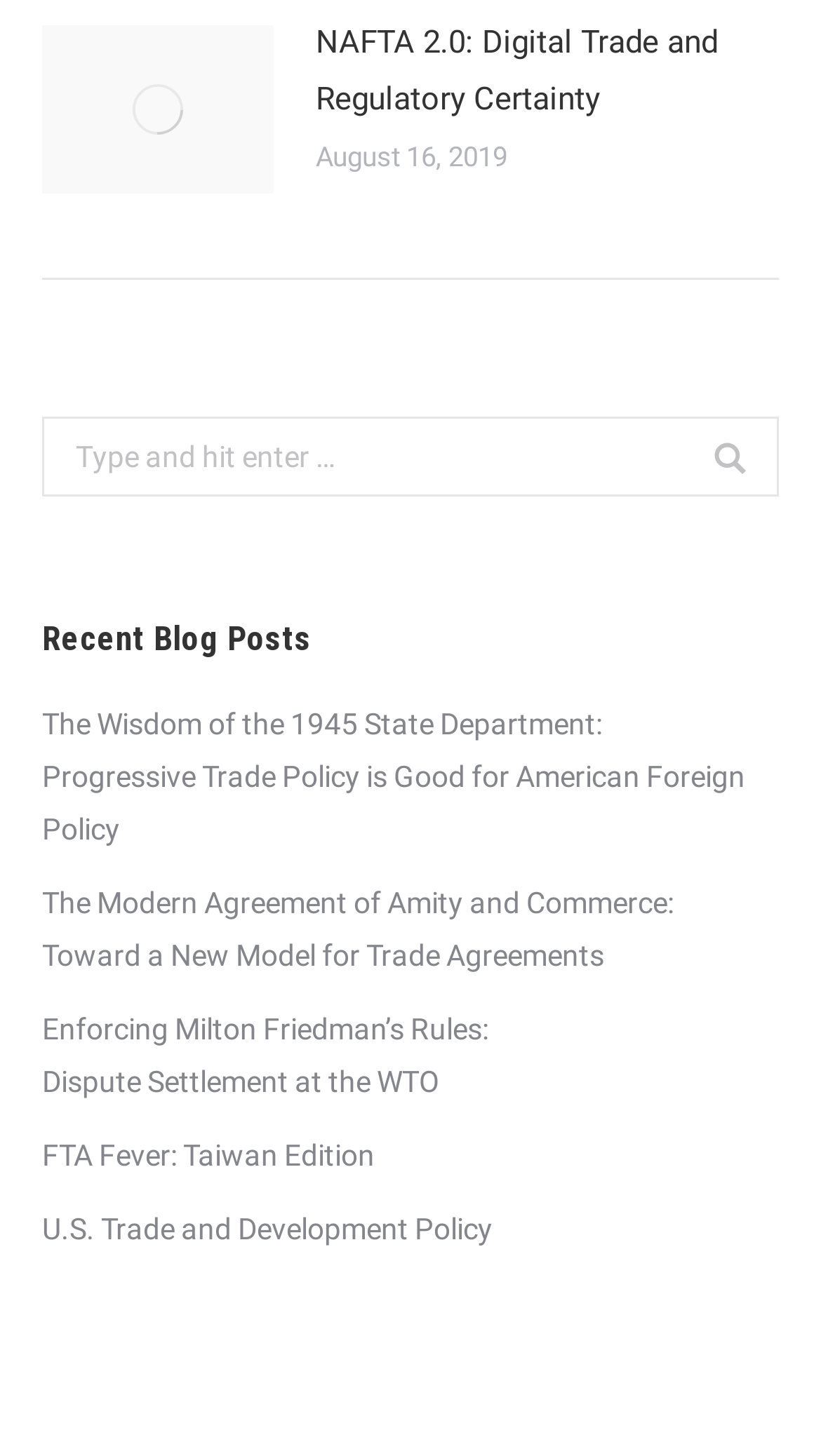Please indicate the bounding box coordinates for the clickable area to complete the following task: "Read the 'Recent Blog Posts'". The coordinates should be specified as four float numbers between 0 and 1, i.e., [left, top, right, bottom].

[0.051, 0.425, 0.379, 0.452]